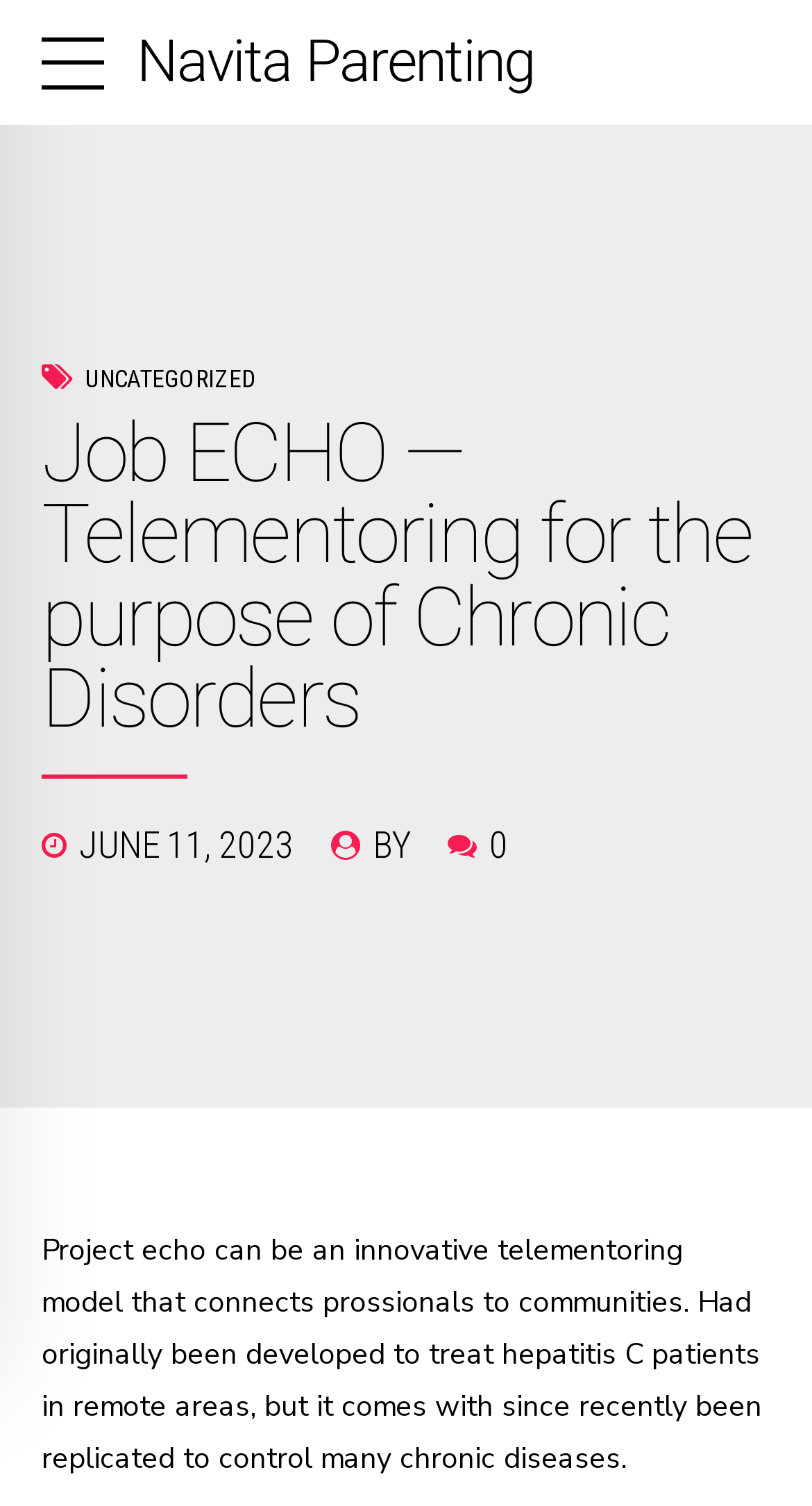From the webpage screenshot, identify the region described by Uncategorized. Provide the bounding box coordinates as (top-left x, top-left y, bottom-right x, bottom-right y), with each value being a floating point number between 0 and 1.

[0.105, 0.242, 0.315, 0.261]